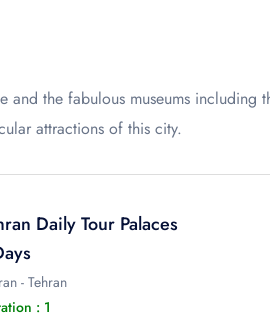Thoroughly describe everything you see in the image.

The image features a detailed description of a "Tehran Daily Tour of Palaces" that spans one day, highlighting the renowned attractions of the city, particularly its stunning palaces and diverse museums. This text is likely presented to entice travelers with a brief overview of what to expect on this cultural excursion, emphasizing Tehran's rich historical and artistic offerings. The caption captures the essence of the tour, inviting potential visitors to explore the captivating sights that this vibrant city has to offer.